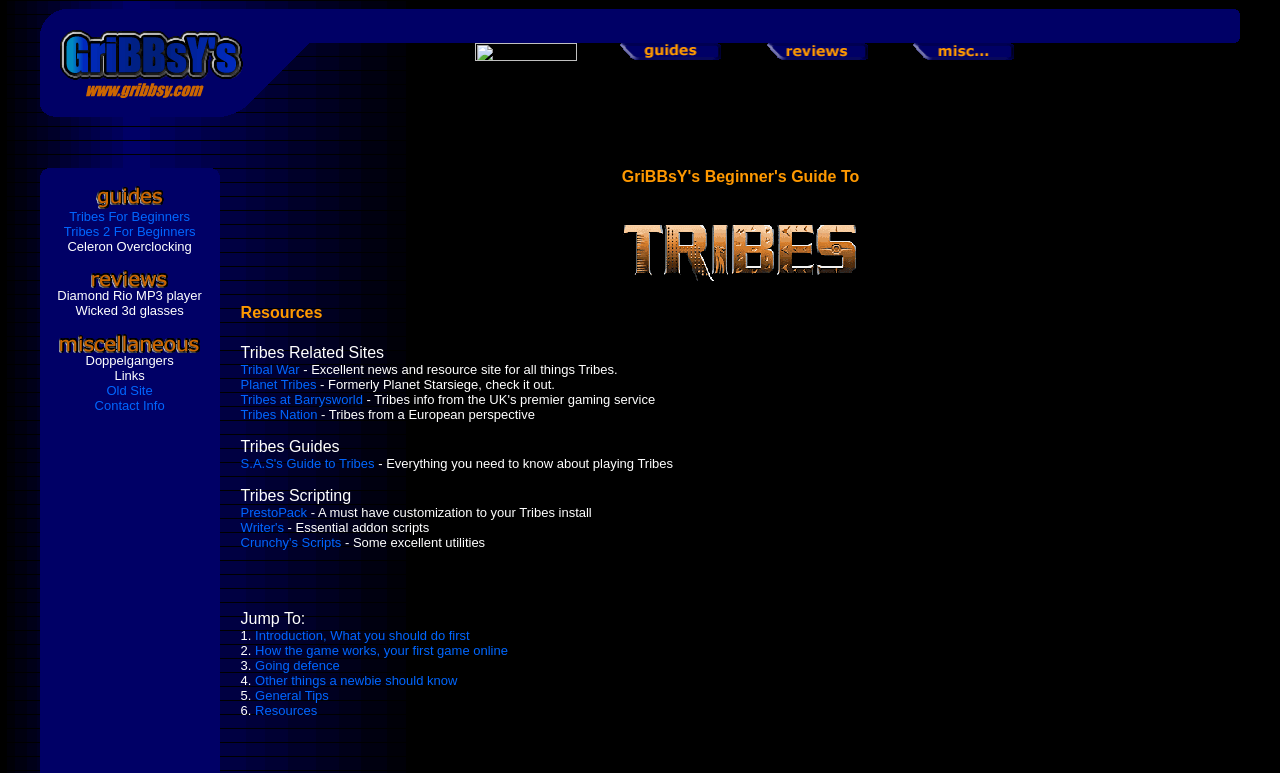Please identify the bounding box coordinates of the area that needs to be clicked to follow this instruction: "Click the link 'Tribal War'".

[0.188, 0.468, 0.234, 0.487]